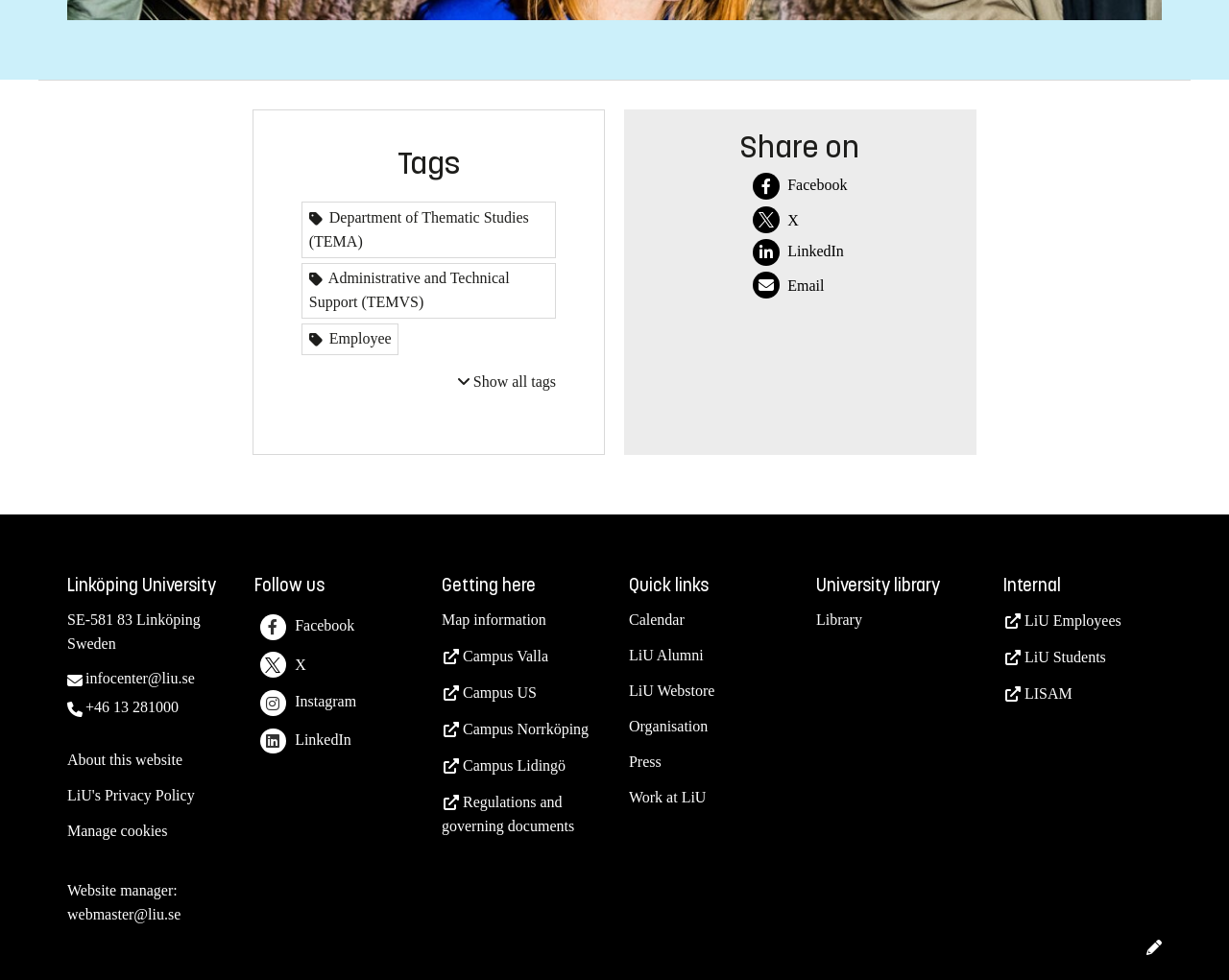Specify the bounding box coordinates of the area to click in order to follow the given instruction: "Share on Facebook."

[0.613, 0.17, 0.689, 0.204]